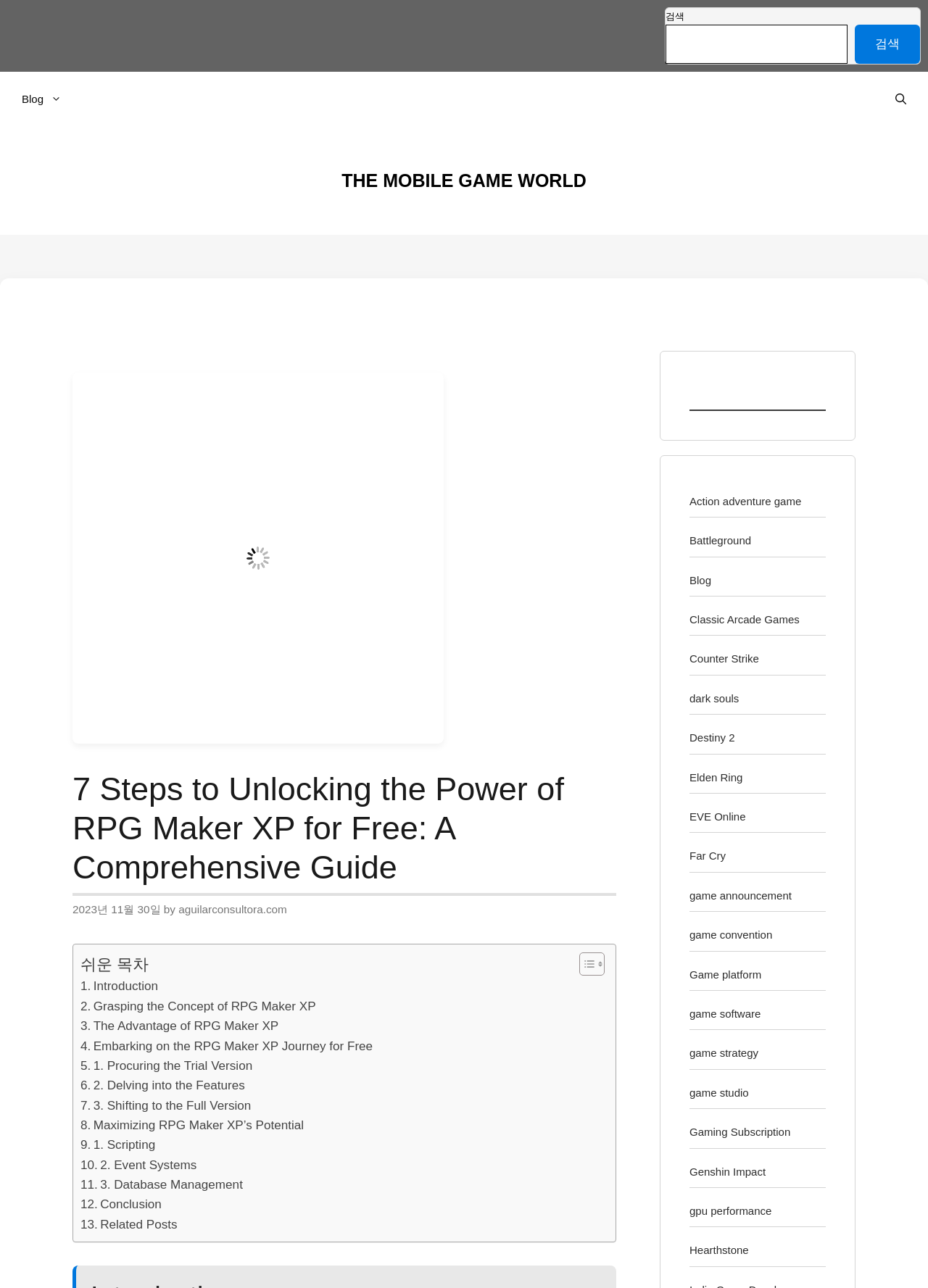Can you find the bounding box coordinates for the element to click on to achieve the instruction: "Go to 'Solutions'"?

None